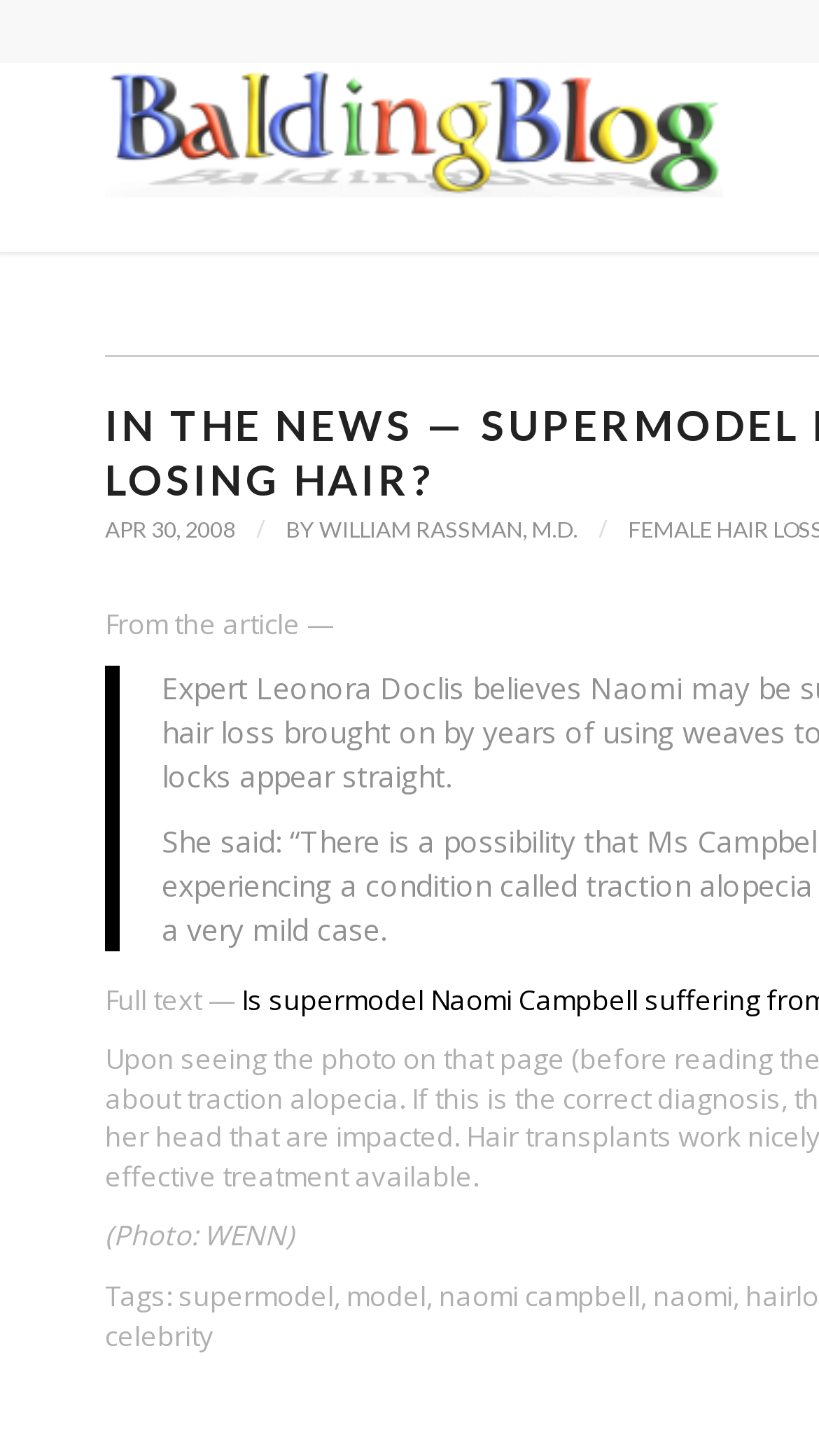Could you please study the image and provide a detailed answer to the question:
What is the date of the article?

I found the date of the article by looking at the time element, which is located below the image and above the 'From the article —' text. The date is written as 'APR 30, 2008'.